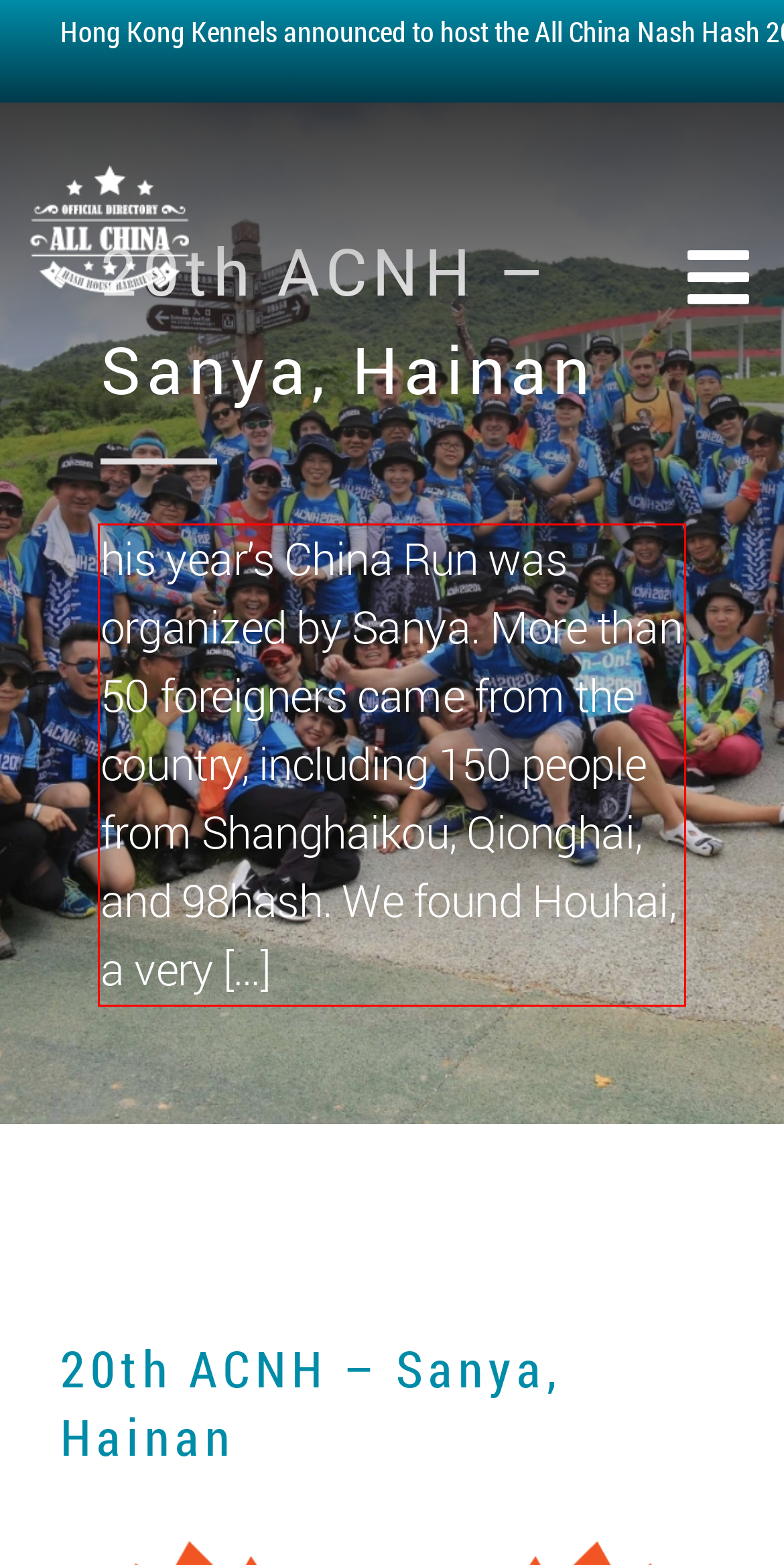You are provided with a screenshot of a webpage that includes a UI element enclosed in a red rectangle. Extract the text content inside this red rectangle.

his year’s China Run was organized by Sanya. More than 50 foreigners came from the country, including 150 people from Shanghaikou, Qionghai, and 98hash. We found Houhai, a very […]